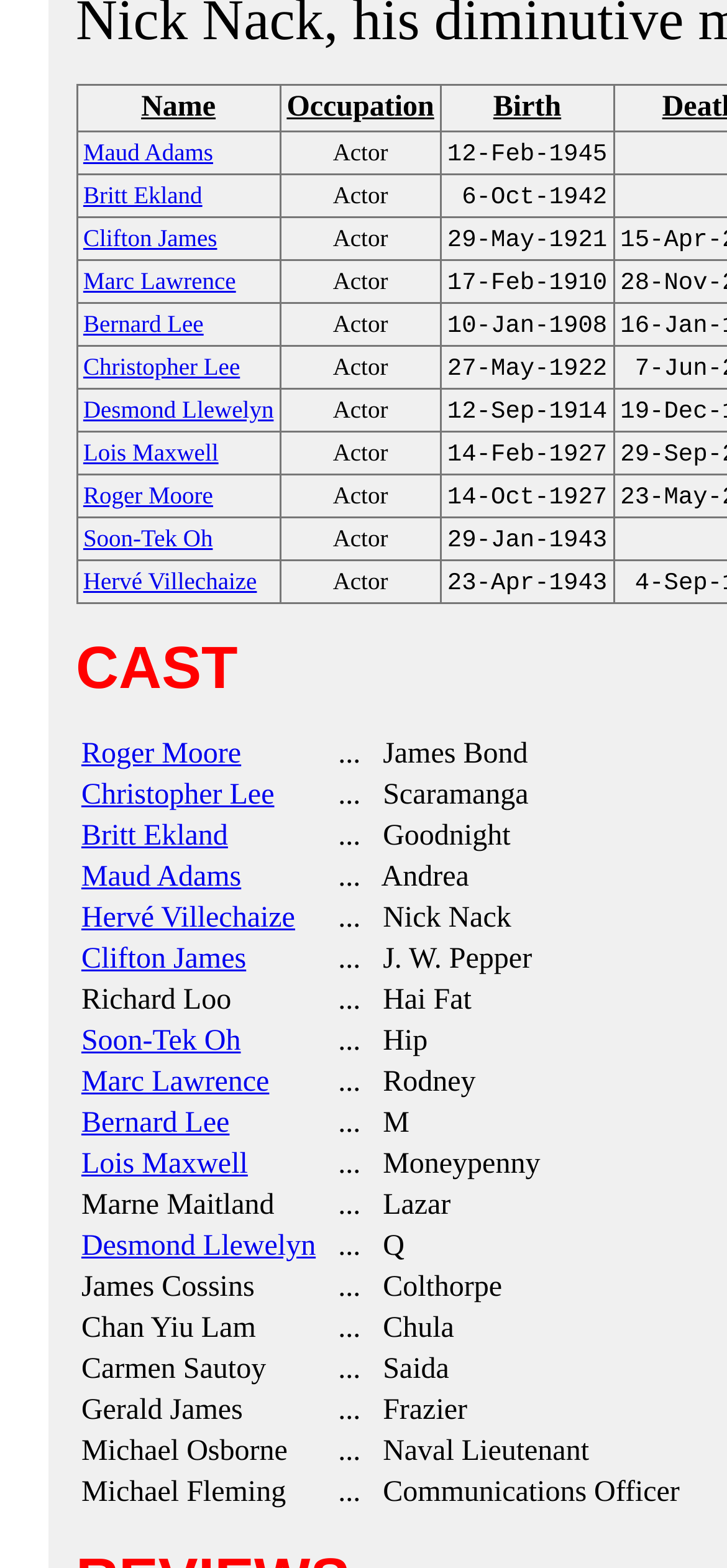What is the name of the actor who played the role of Scaramanga?
Relying on the image, give a concise answer in one word or a brief phrase.

Christopher Lee